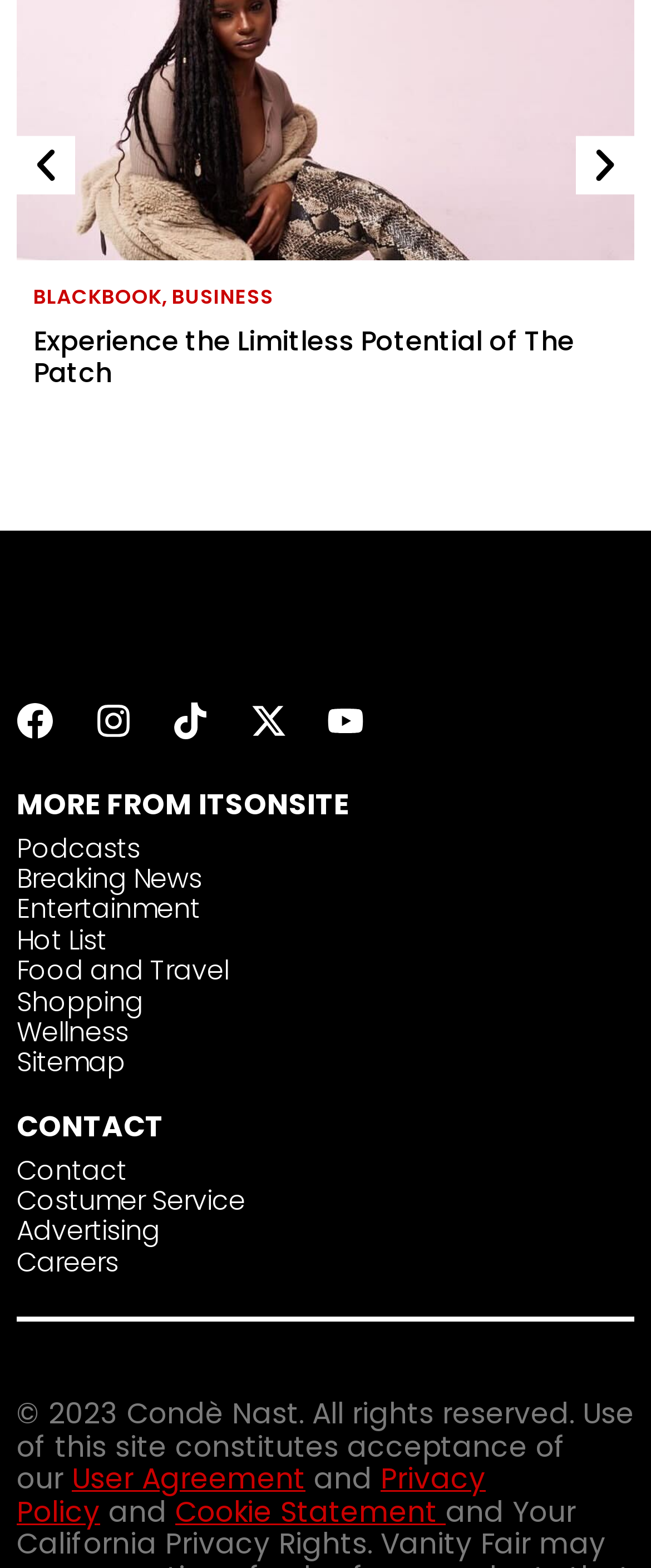What is the last link listed under 'CONTACT'?
Using the visual information, respond with a single word or phrase.

Careers